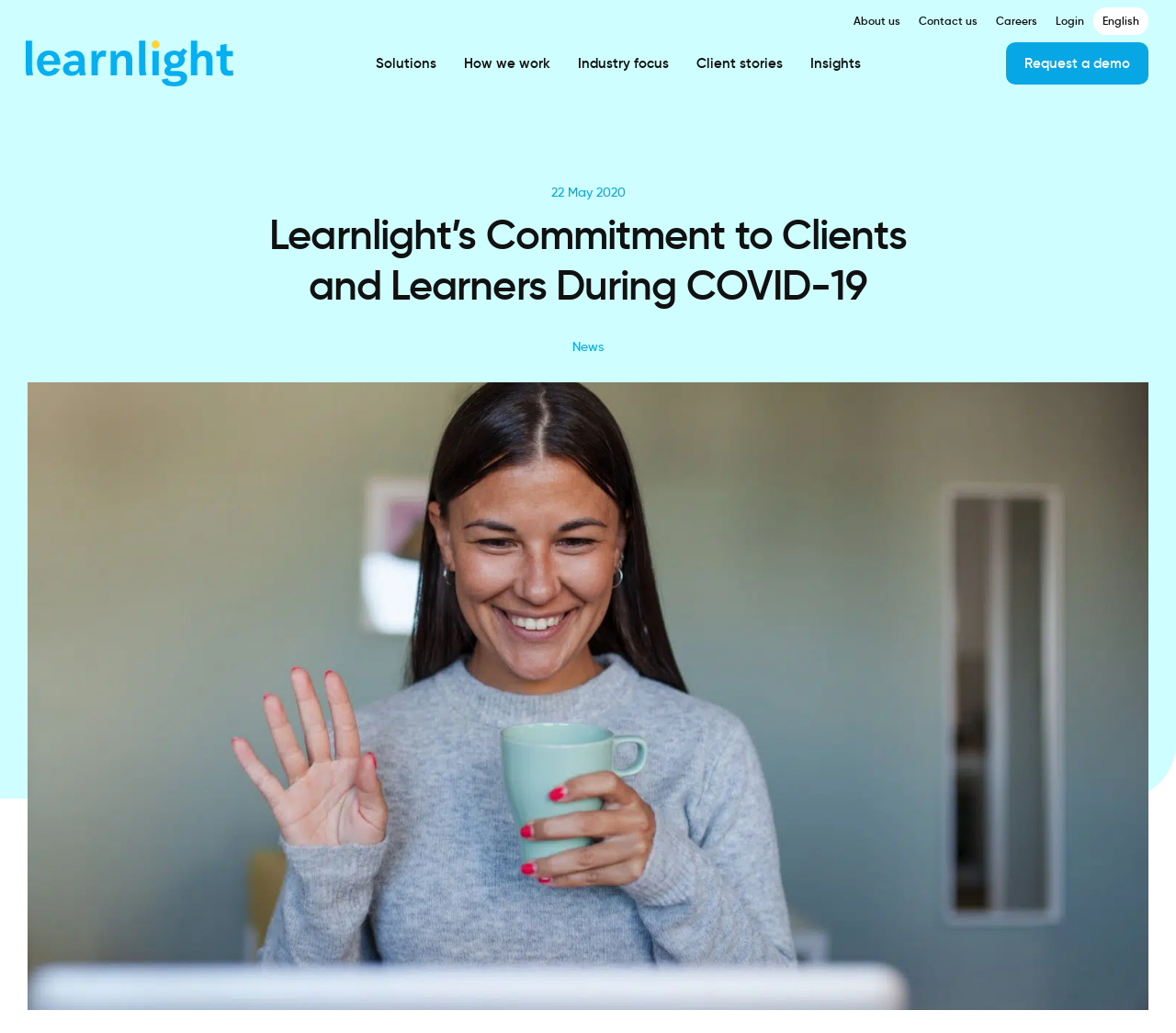Analyze the image and deliver a detailed answer to the question: What is the date of the news article?

I found a StaticText element with the text '22 May 2020' which appears to be the date of the news article.